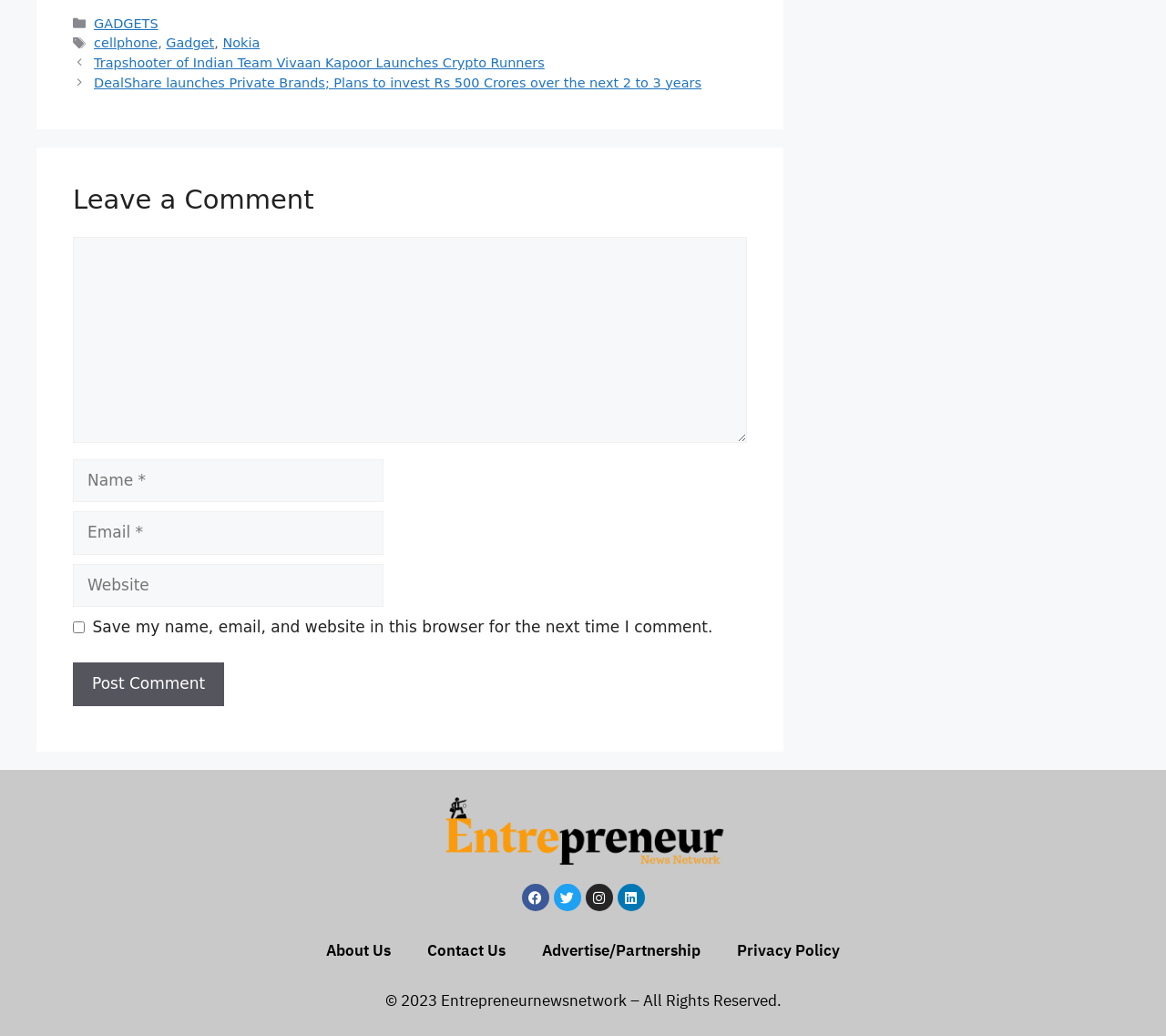Please locate the bounding box coordinates for the element that should be clicked to achieve the following instruction: "Click on the 'About Us' link". Ensure the coordinates are given as four float numbers between 0 and 1, i.e., [left, top, right, bottom].

[0.264, 0.897, 0.351, 0.938]